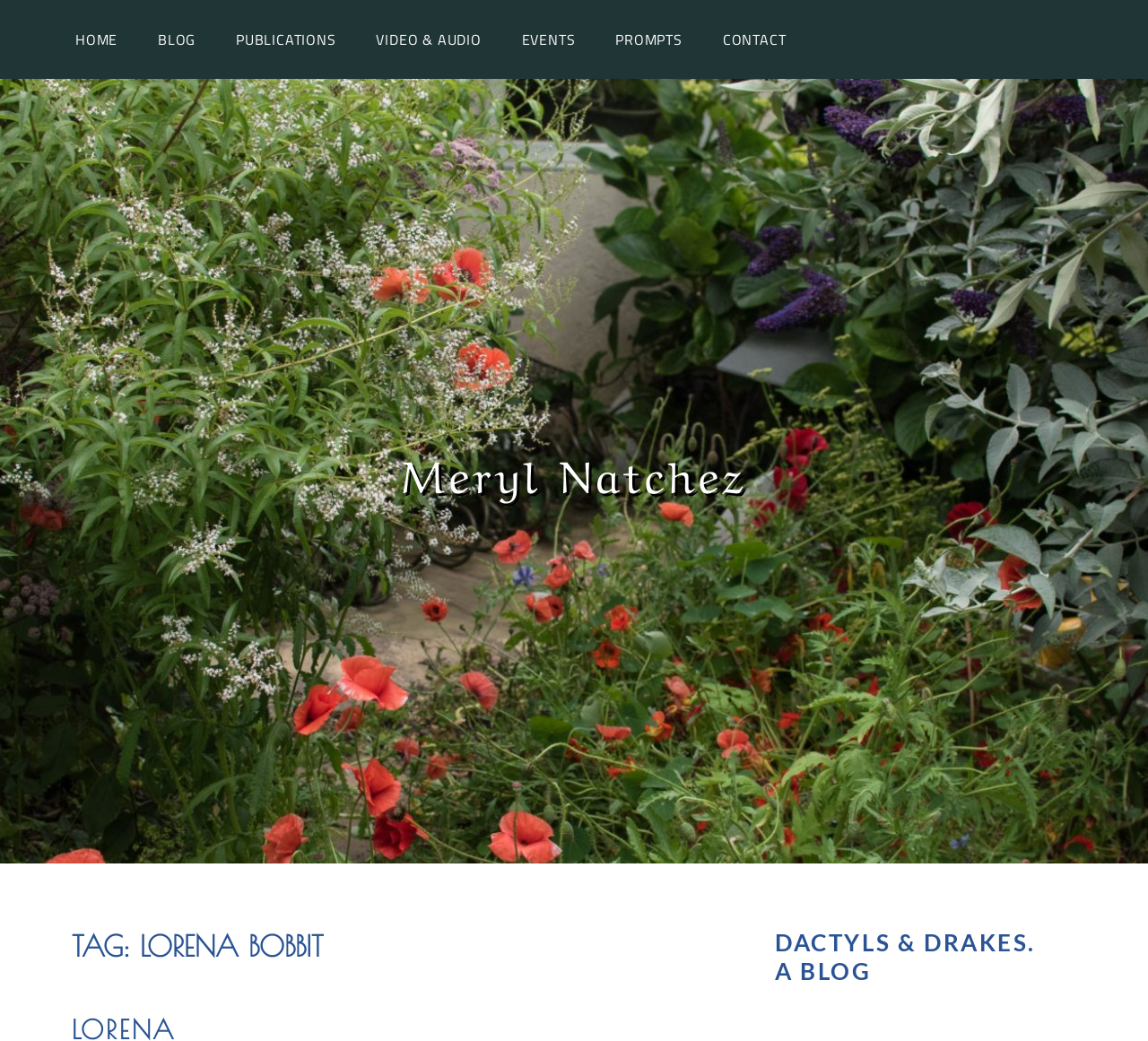How many links are in the top menu? Based on the screenshot, please respond with a single word or phrase.

7